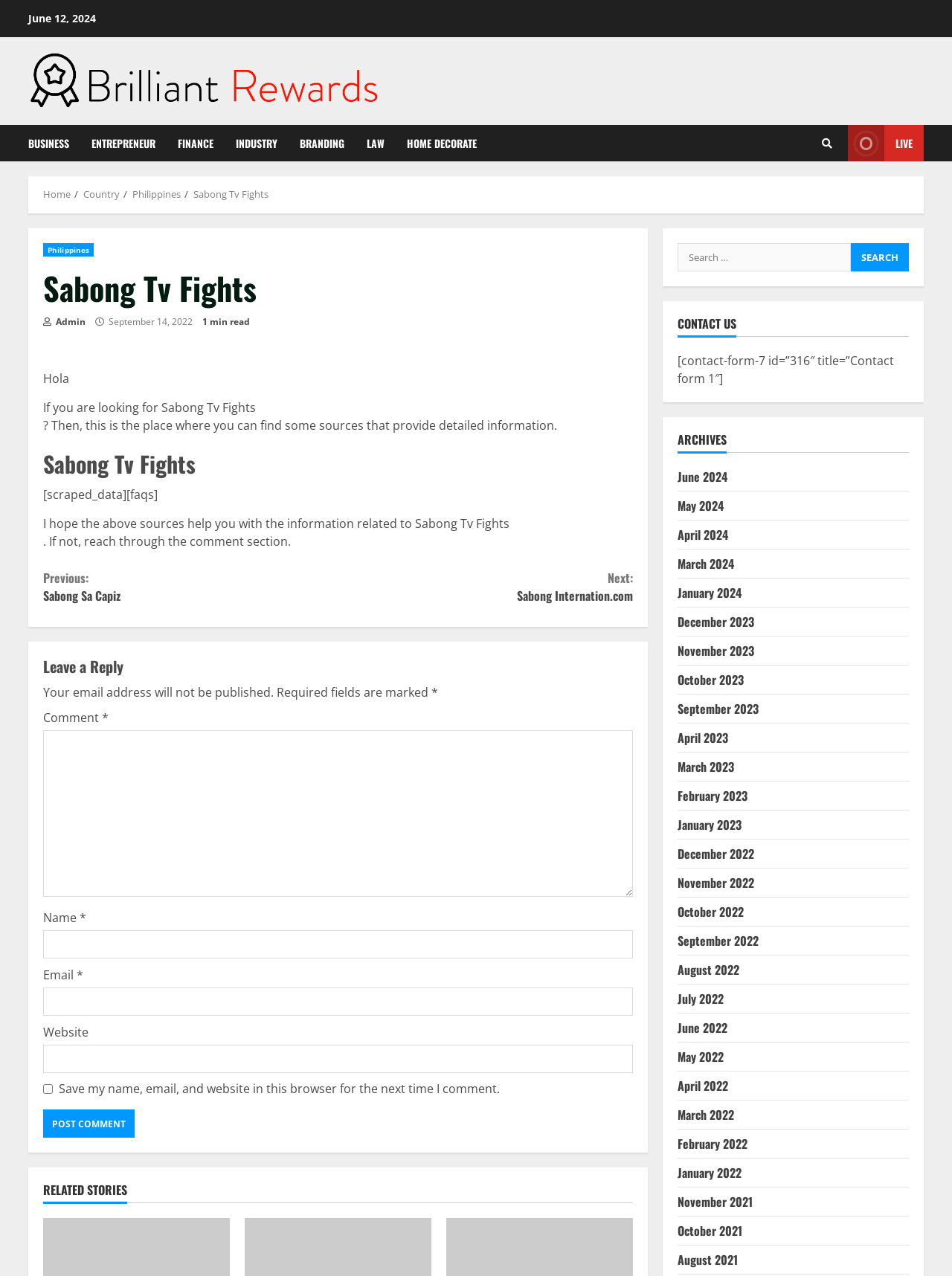What is the purpose of the textbox with the label 'Comment *'?
From the image, respond using a single word or phrase.

To leave a comment